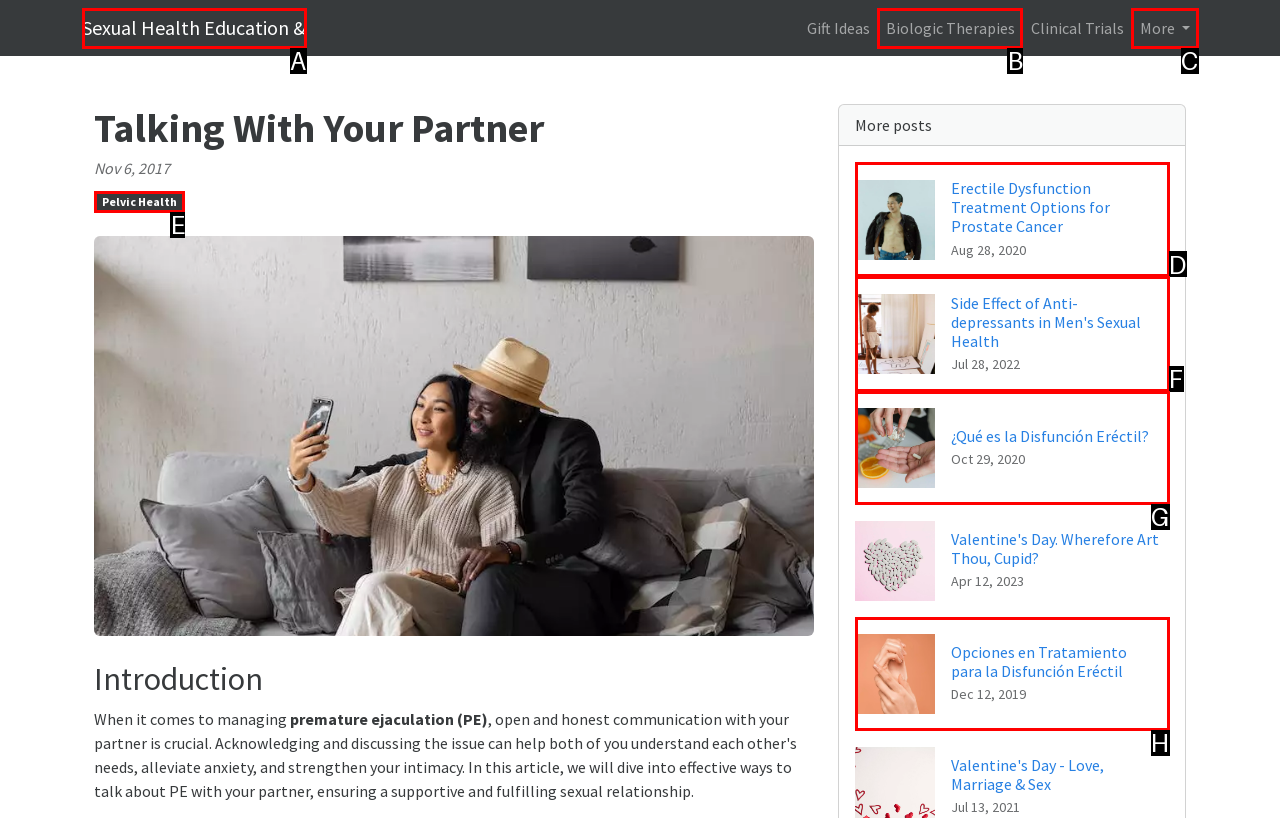Which lettered option should be clicked to achieve the task: Click on the 'More' button? Choose from the given choices.

C